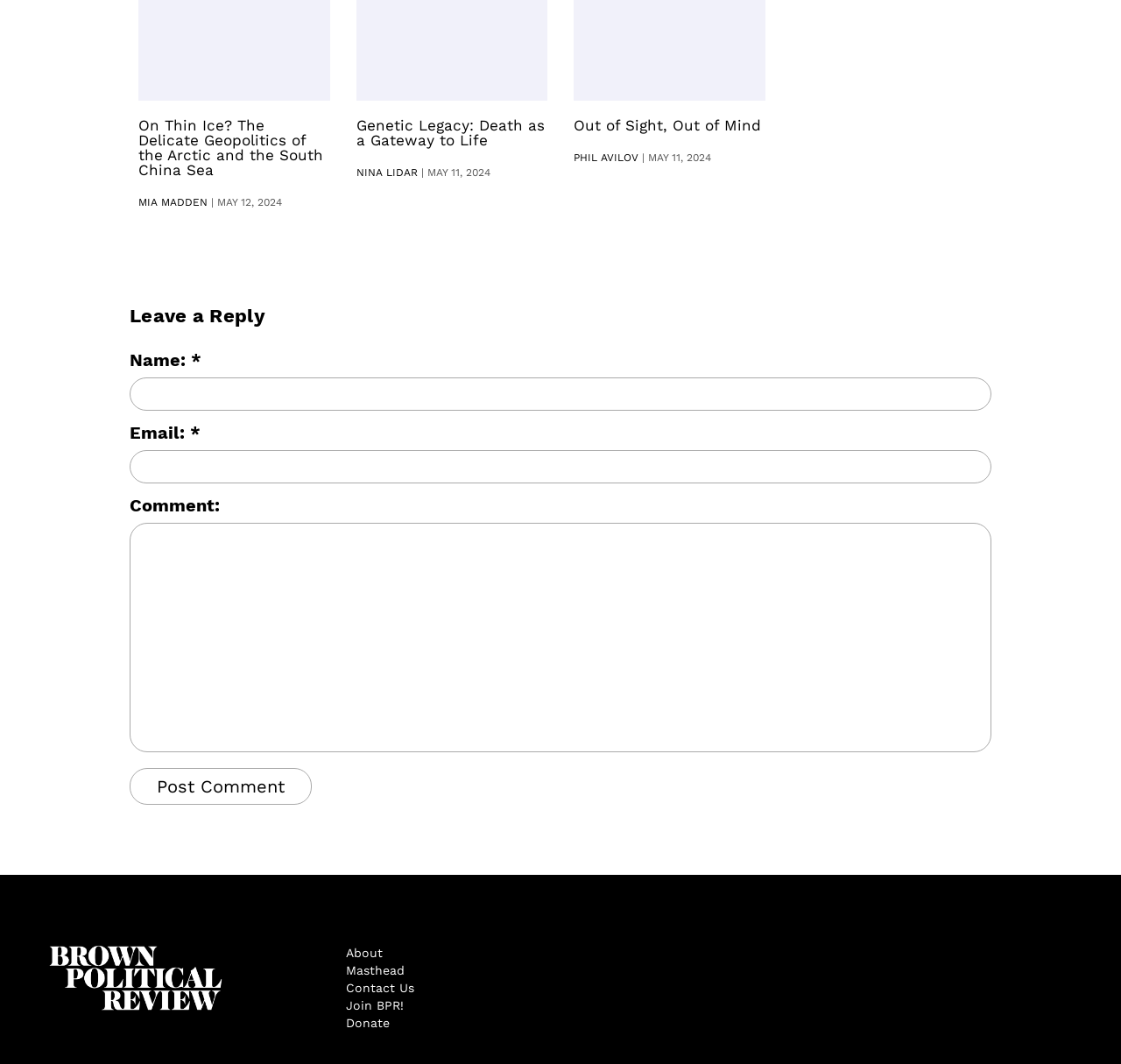Identify the coordinates of the bounding box for the element described below: "parent_node: Email: * aria-describedby="email-notes" name="email"". Return the coordinates as four float numbers between 0 and 1: [left, top, right, bottom].

[0.116, 0.423, 0.884, 0.454]